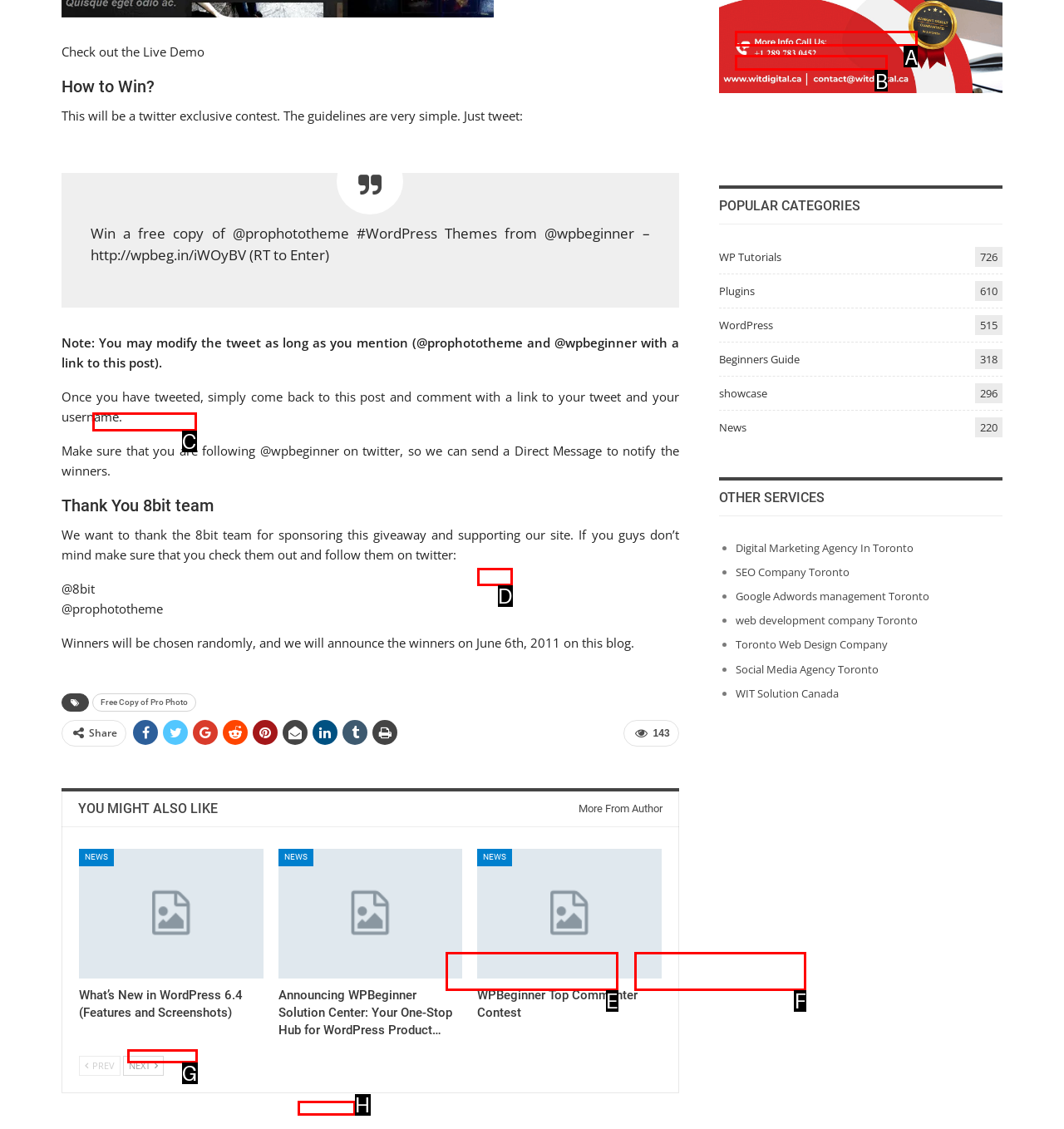Identify the bounding box that corresponds to: Latest
Respond with the letter of the correct option from the provided choices.

None